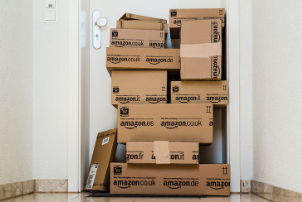From the image, can you give a detailed response to the question below:
How many different country domains are visible on the boxes?

The caption explicitly mentions three different country domains visible on the boxes, namely amazon.co.uk, amazon.fr, and amazon.de, which correspond to the United Kingdom, France, and Germany, respectively.